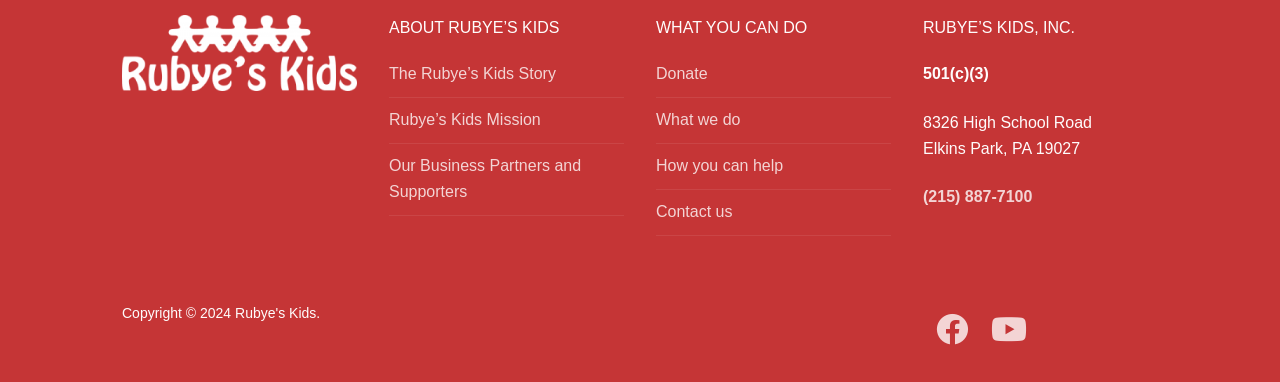What is the name of the organization?
Use the screenshot to answer the question with a single word or phrase.

Rubye’s Kids, Inc.